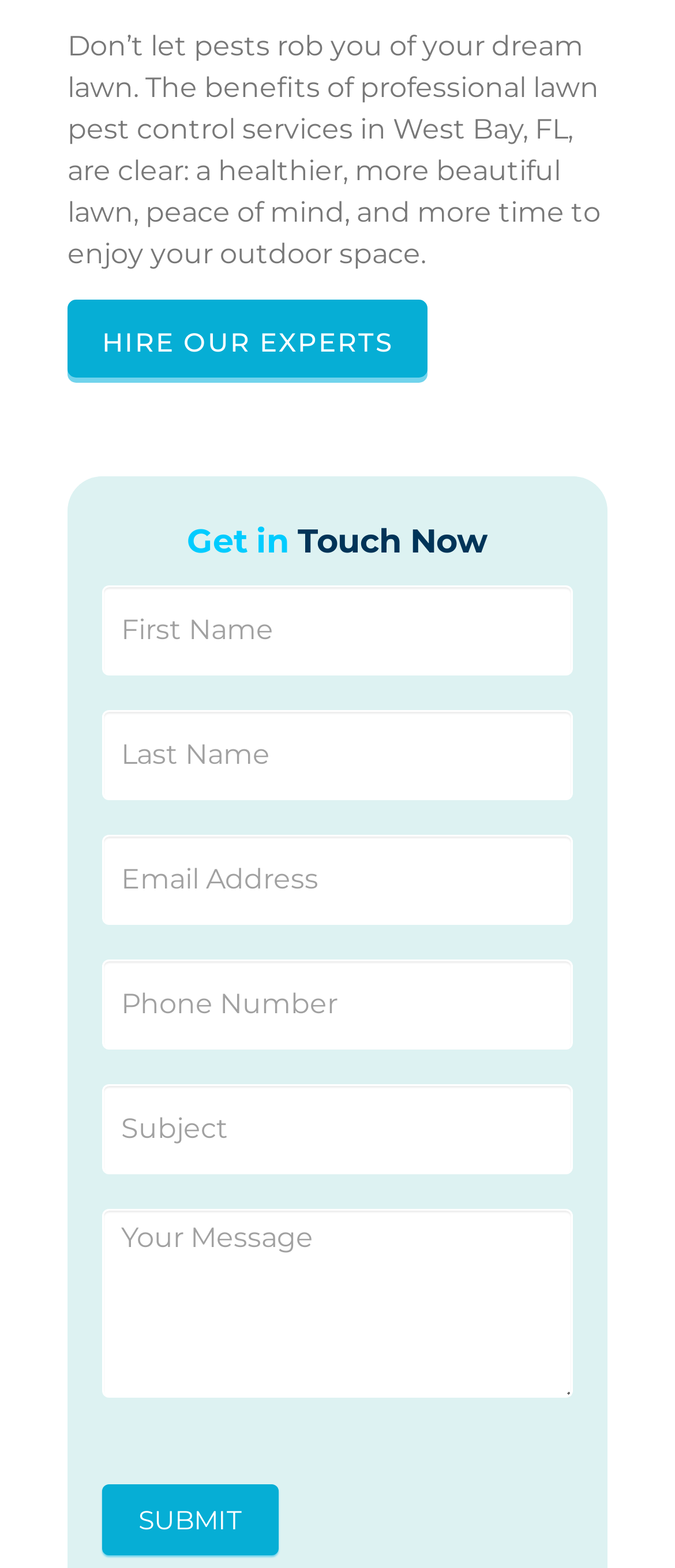What is the main benefit of professional lawn pest control?
Using the information from the image, answer the question thoroughly.

The main benefit of professional lawn pest control is a healthier lawn, which is mentioned in the first paragraph of the webpage. It also mentions peace of mind and more time to enjoy outdoor space as additional benefits.